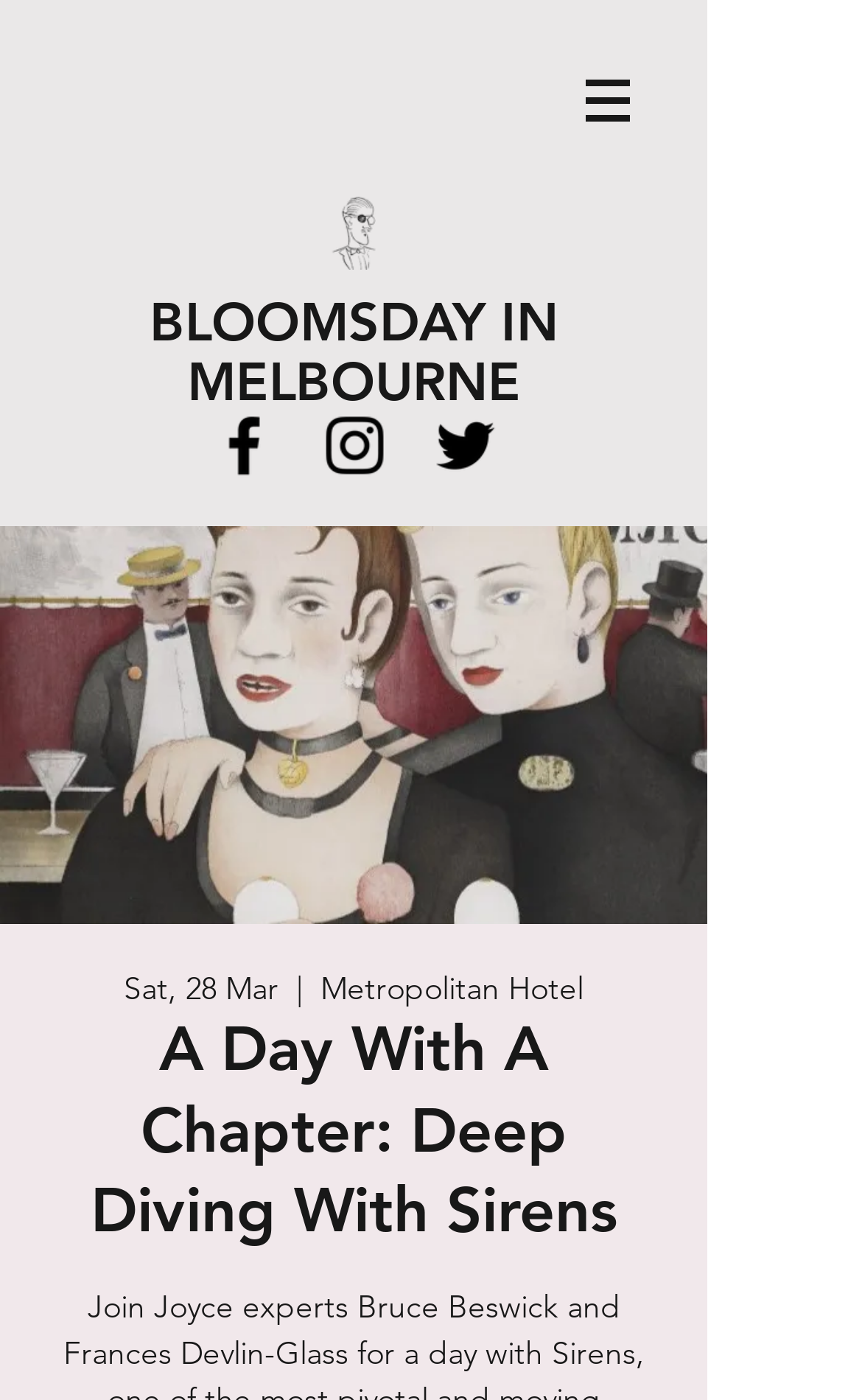By analyzing the image, answer the following question with a detailed response: What is the date of the event?

I found the date of the event by looking at the StaticText element that contains the text 'Sat, 28 Mar', which is located below the event name.